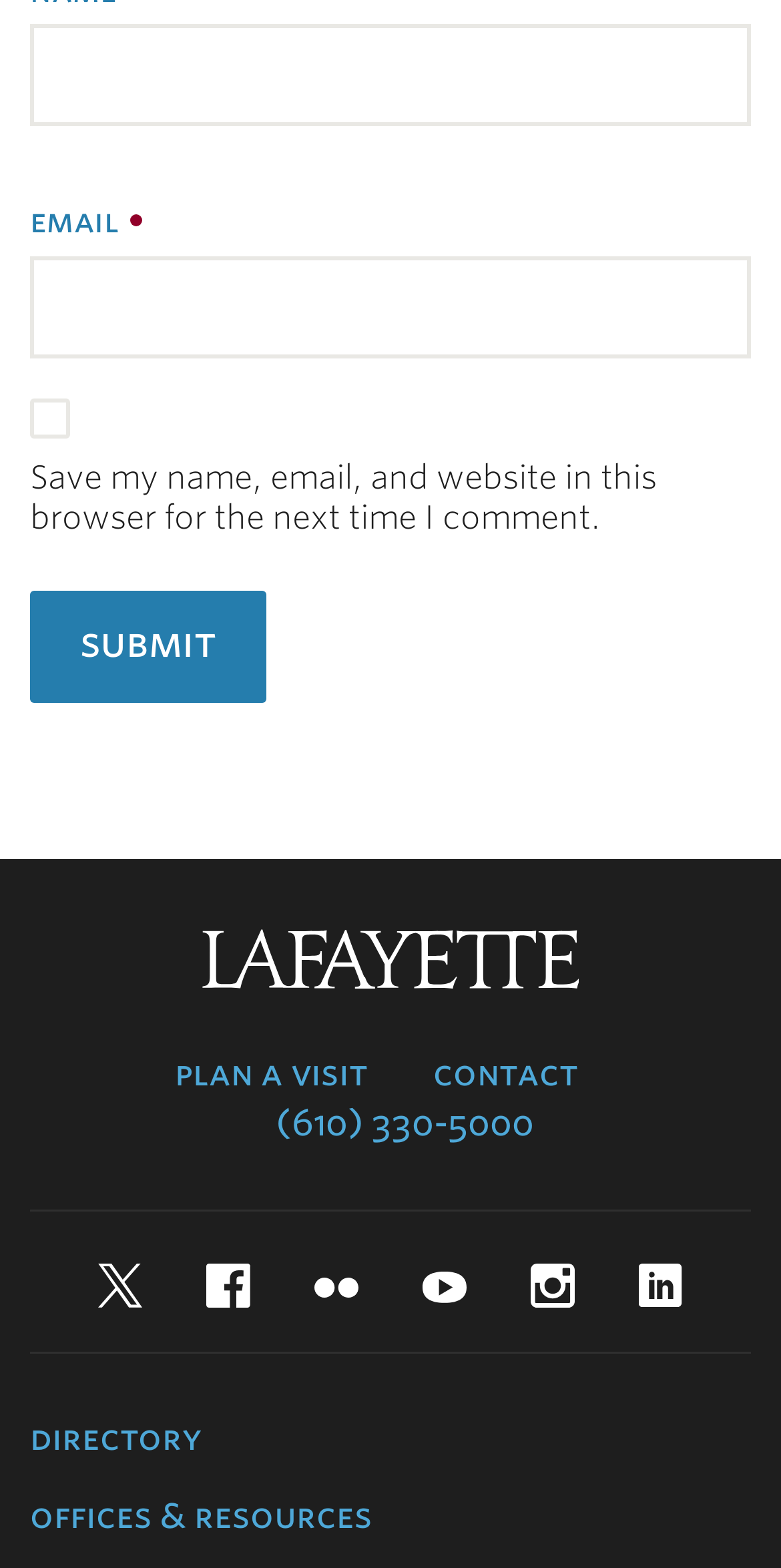Pinpoint the bounding box coordinates of the area that should be clicked to complete the following instruction: "enter name". The coordinates must be given as four float numbers between 0 and 1, i.e., [left, top, right, bottom].

[0.038, 0.016, 0.962, 0.081]